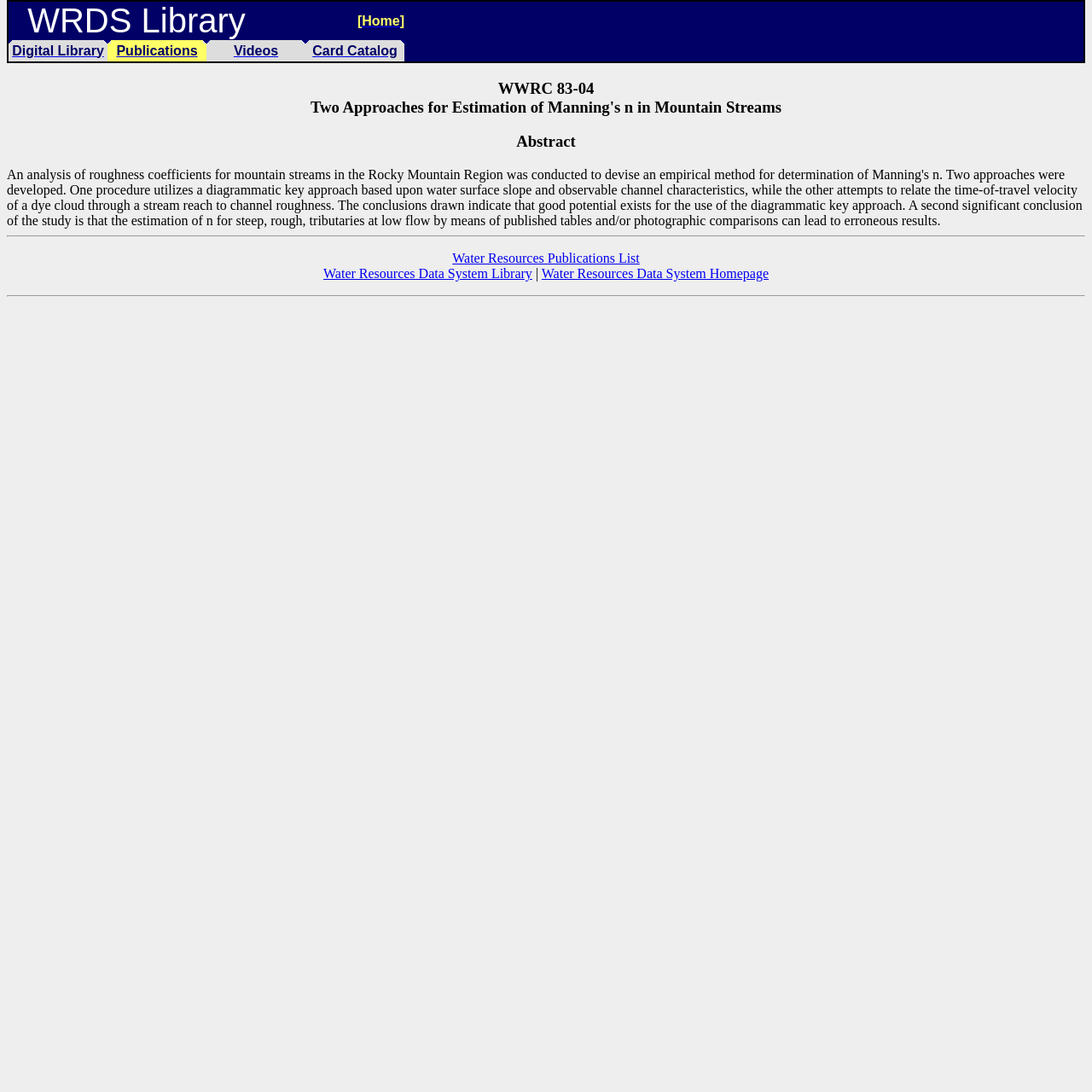Please find the bounding box coordinates of the clickable region needed to complete the following instruction: "view digital library". The bounding box coordinates must consist of four float numbers between 0 and 1, i.e., [left, top, right, bottom].

[0.011, 0.039, 0.095, 0.053]